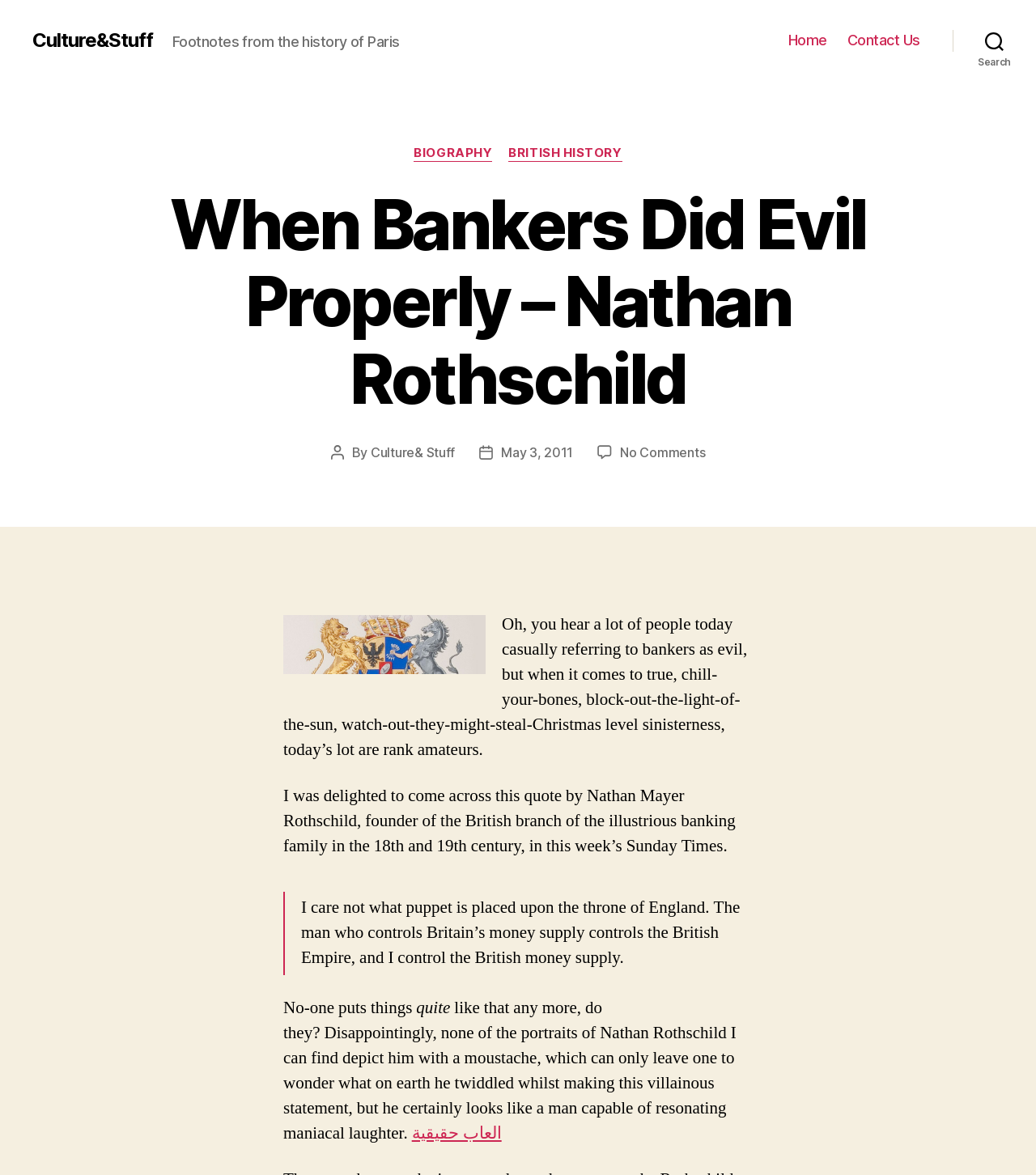Determine the bounding box coordinates of the UI element described by: "Contact Us".

[0.818, 0.027, 0.888, 0.042]